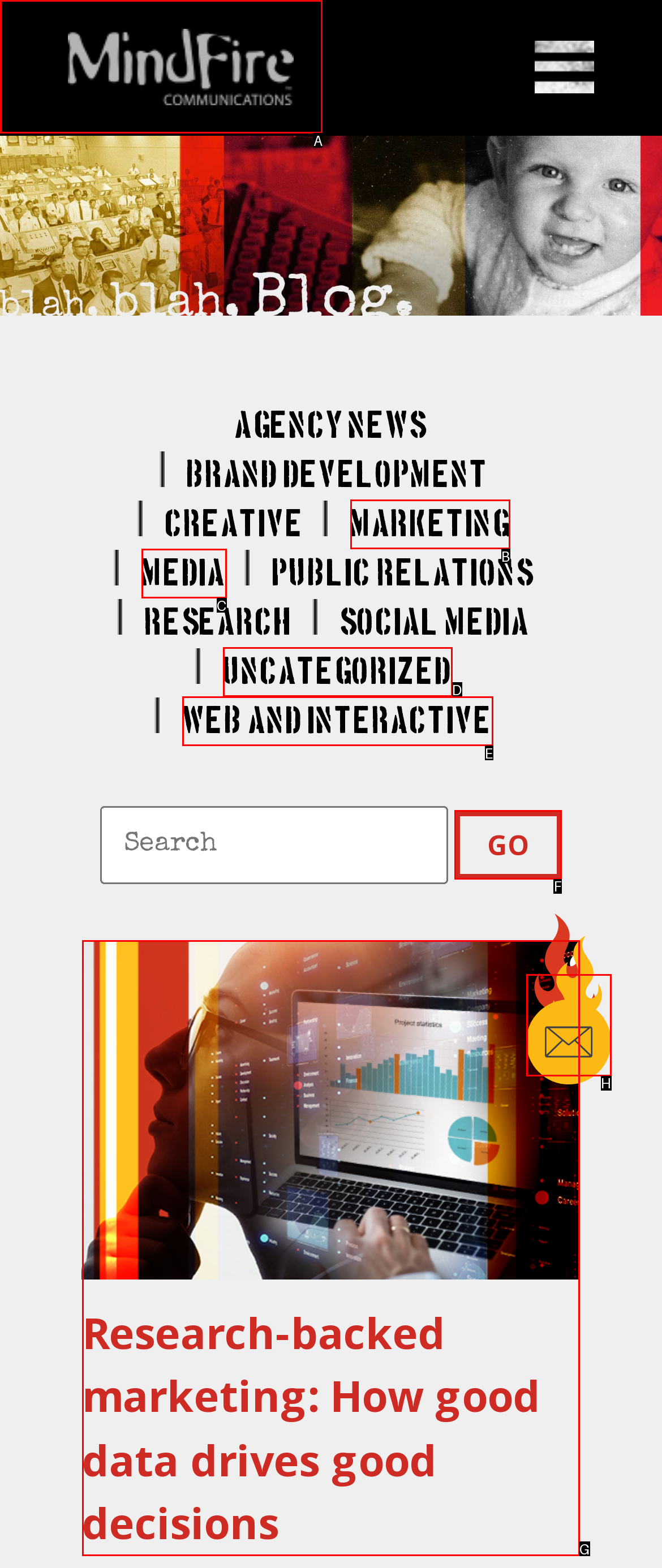Choose the HTML element you need to click to achieve the following task: Visit MindFire Communications website
Respond with the letter of the selected option from the given choices directly.

A